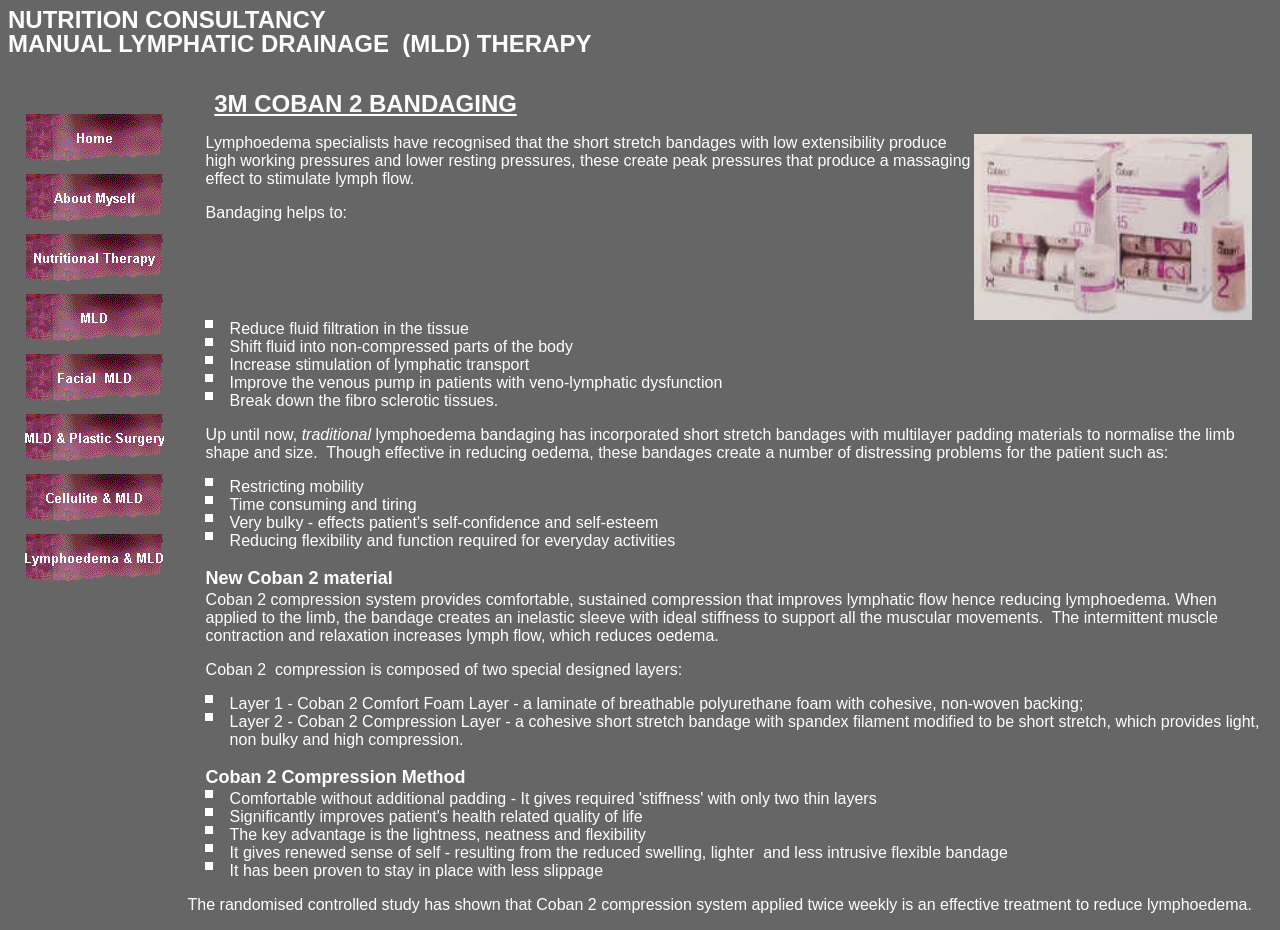Identify the bounding box coordinates necessary to click and complete the given instruction: "Click the Home link".

[0.018, 0.166, 0.128, 0.184]